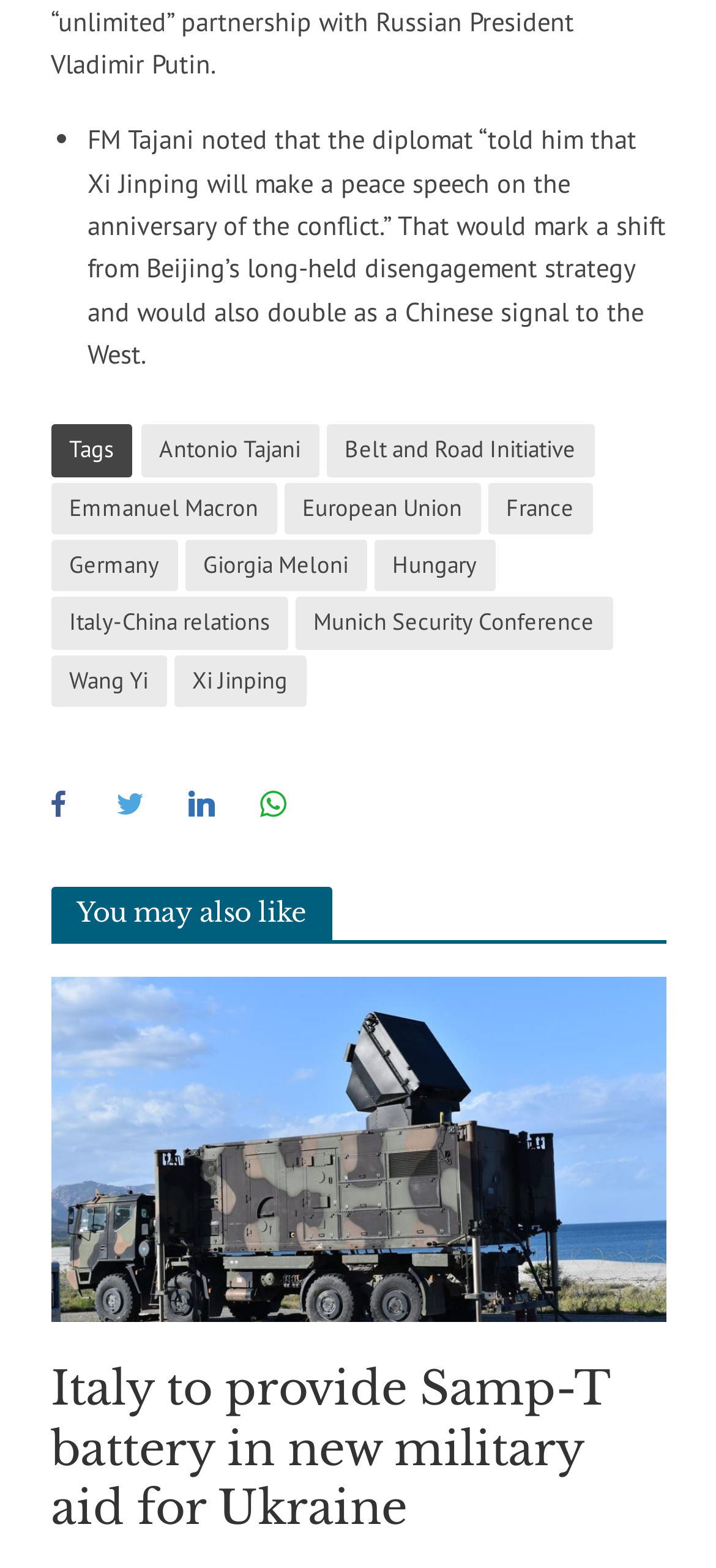Using the details in the image, give a detailed response to the question below:
How many recommended articles are shown?

The webpage appears to show only one recommended article, indicated by the heading element with ID 755, which suggests that there is only one recommended article shown.